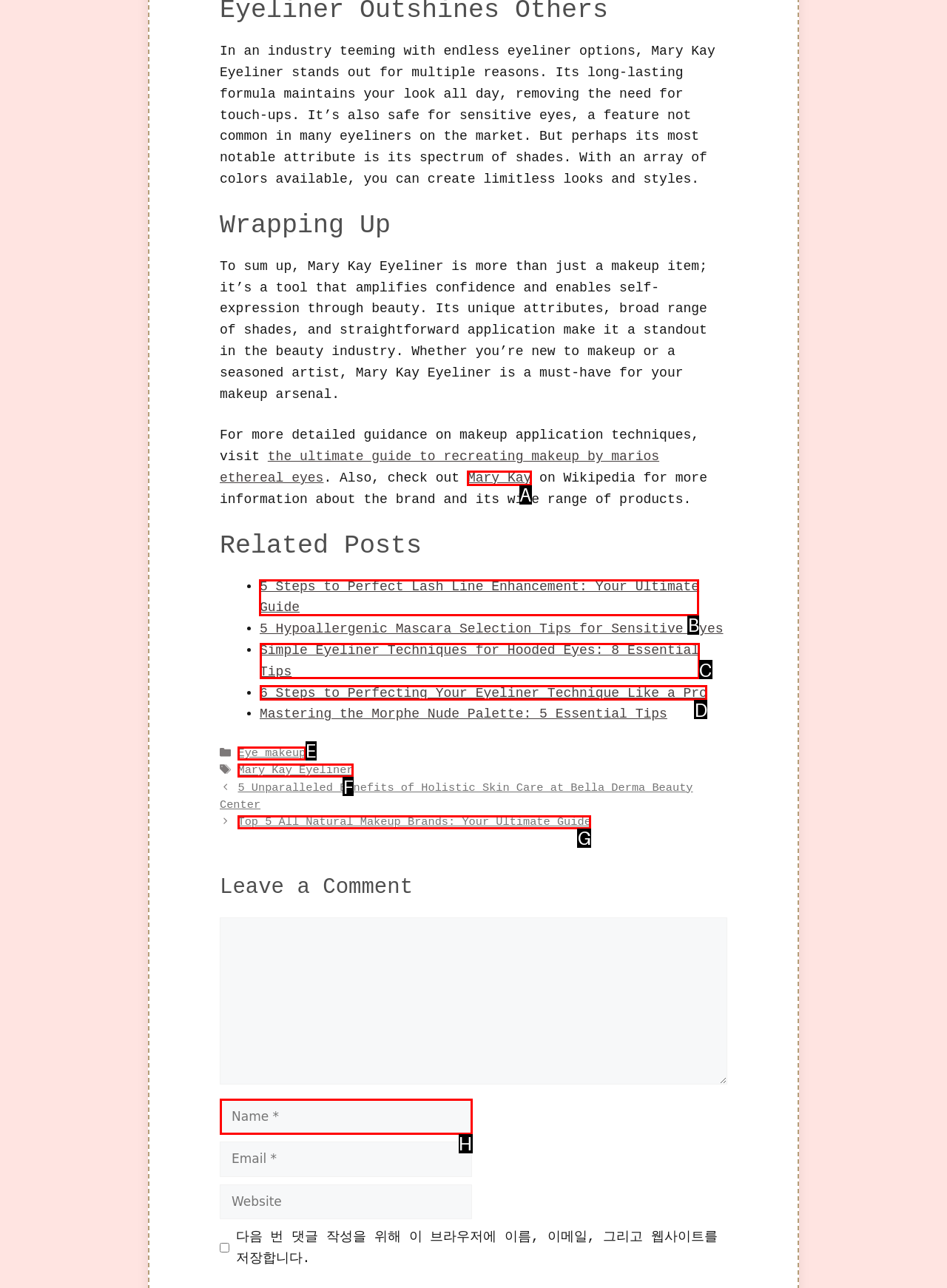To complete the task: Go back to Faith Station, select the appropriate UI element to click. Respond with the letter of the correct option from the given choices.

None